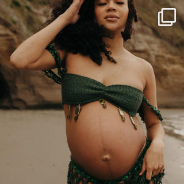Describe in detail everything you see in the image.

The image captures a stunning maternity portrait against a sandy beach backdrop, highlighting the beauty of pregnancy. The model showcases her radiant belly, dressed in a unique green ensemble that features intricate detailing and flowing fabric, enhancing the natural curves of her figure. Her curly hair cascades down as she gently poses with one hand resting on her belly, conveying a sense of empowerment and grace. Soft natural light illuminates her features, creating an inviting and warm atmosphere that symbolizes the joy and anticipation of motherhood. This portrait is part of a larger story shared on social media, celebrating intimate moments and personal connections during this special time.